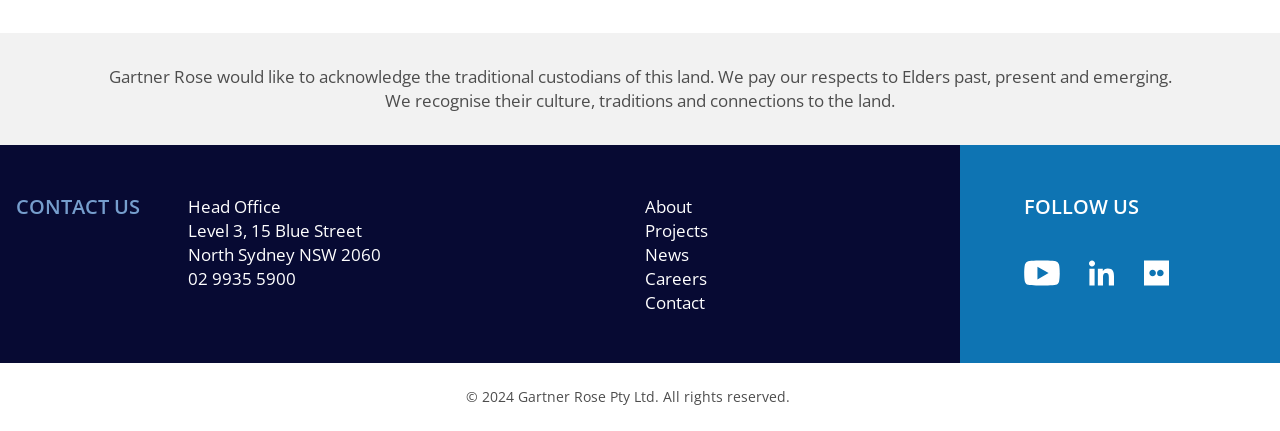What is the copyright year?
Provide a short answer using one word or a brief phrase based on the image.

2024